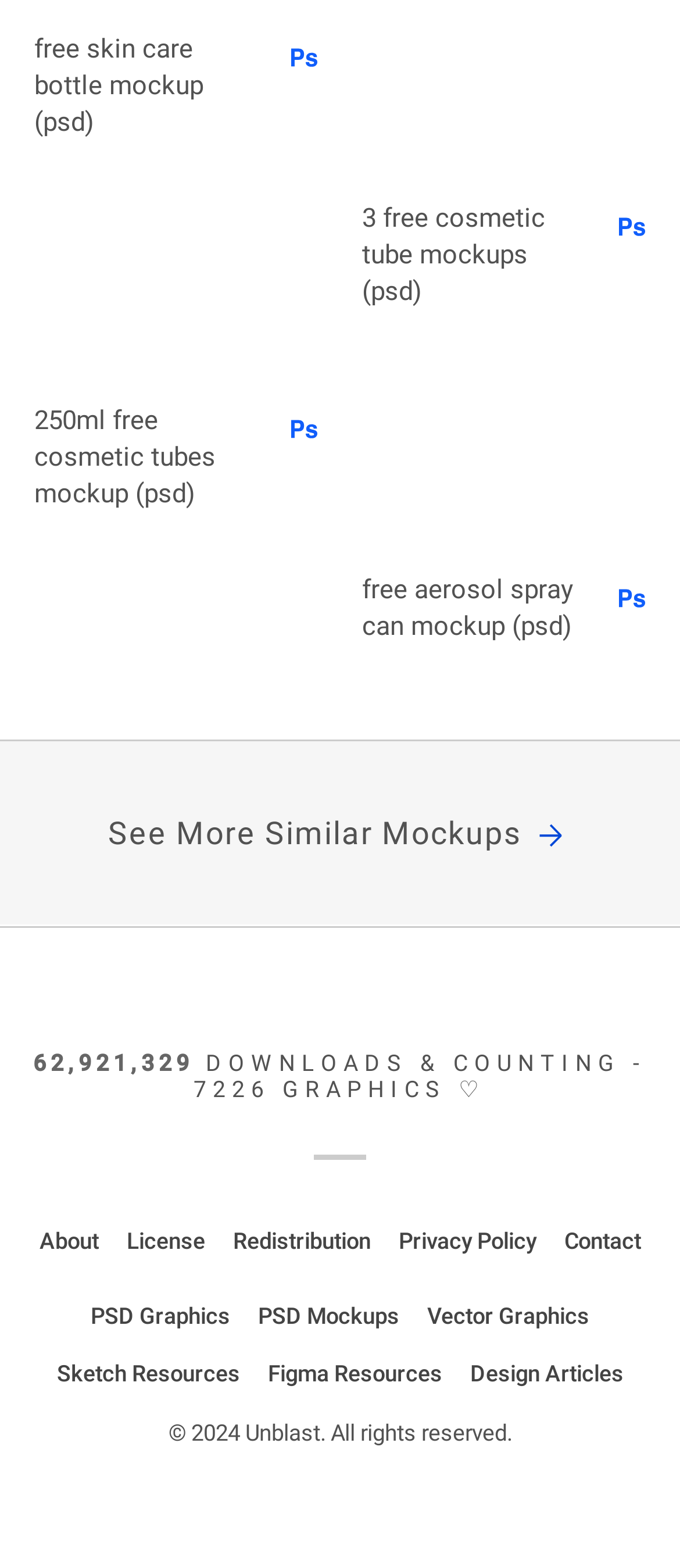Please identify the bounding box coordinates of the clickable element to fulfill the following instruction: "view cosmetic tubes mockup". The coordinates should be four float numbers between 0 and 1, i.e., [left, top, right, bottom].

[0.05, 0.114, 0.468, 0.253]